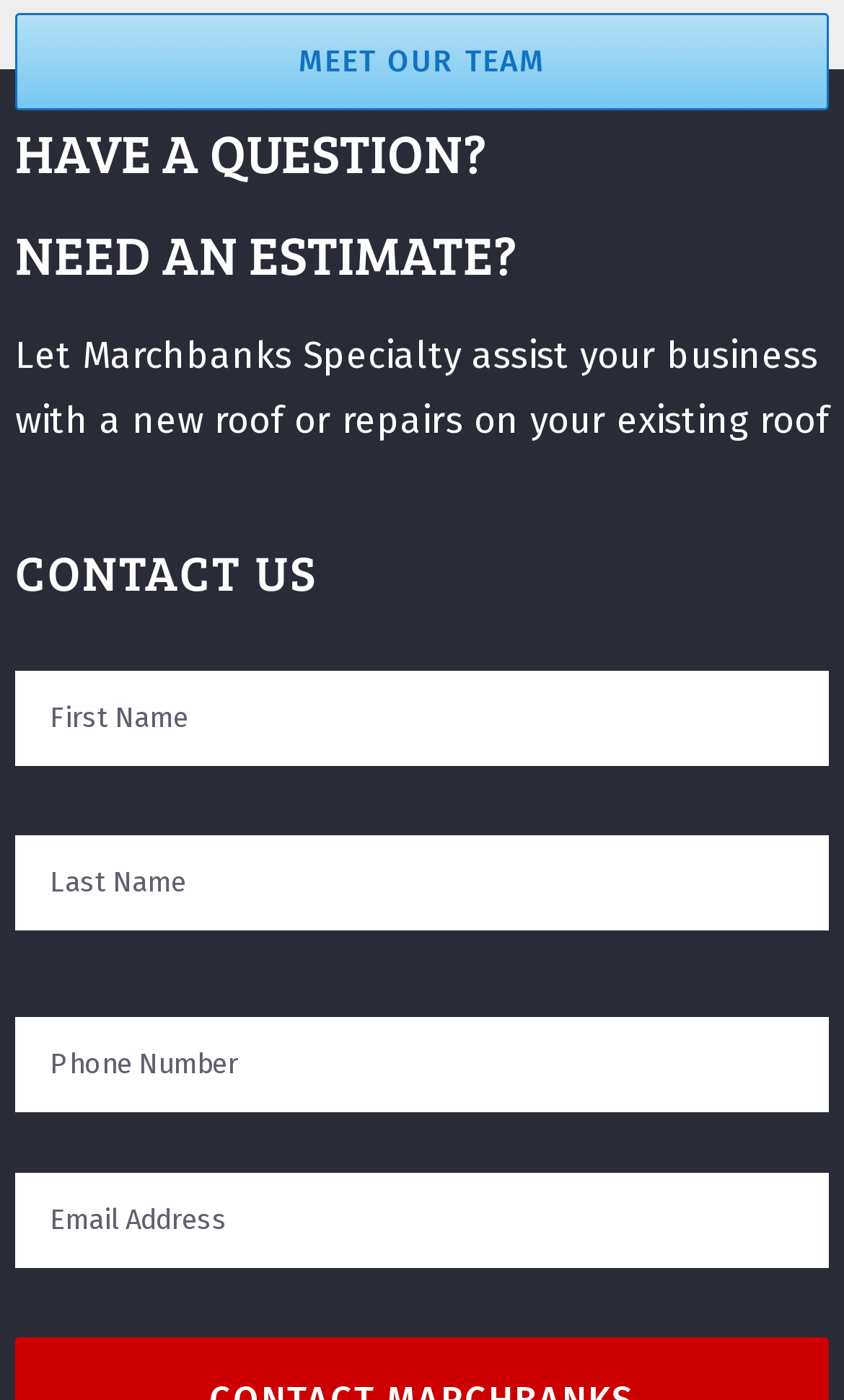Specify the bounding box coordinates (top-left x, top-left y, bottom-right x, bottom-right y) of the UI element in the screenshot that matches this description: parent_node: Last name="input_1.6" placeholder="Last Name"

[0.018, 0.596, 0.982, 0.664]